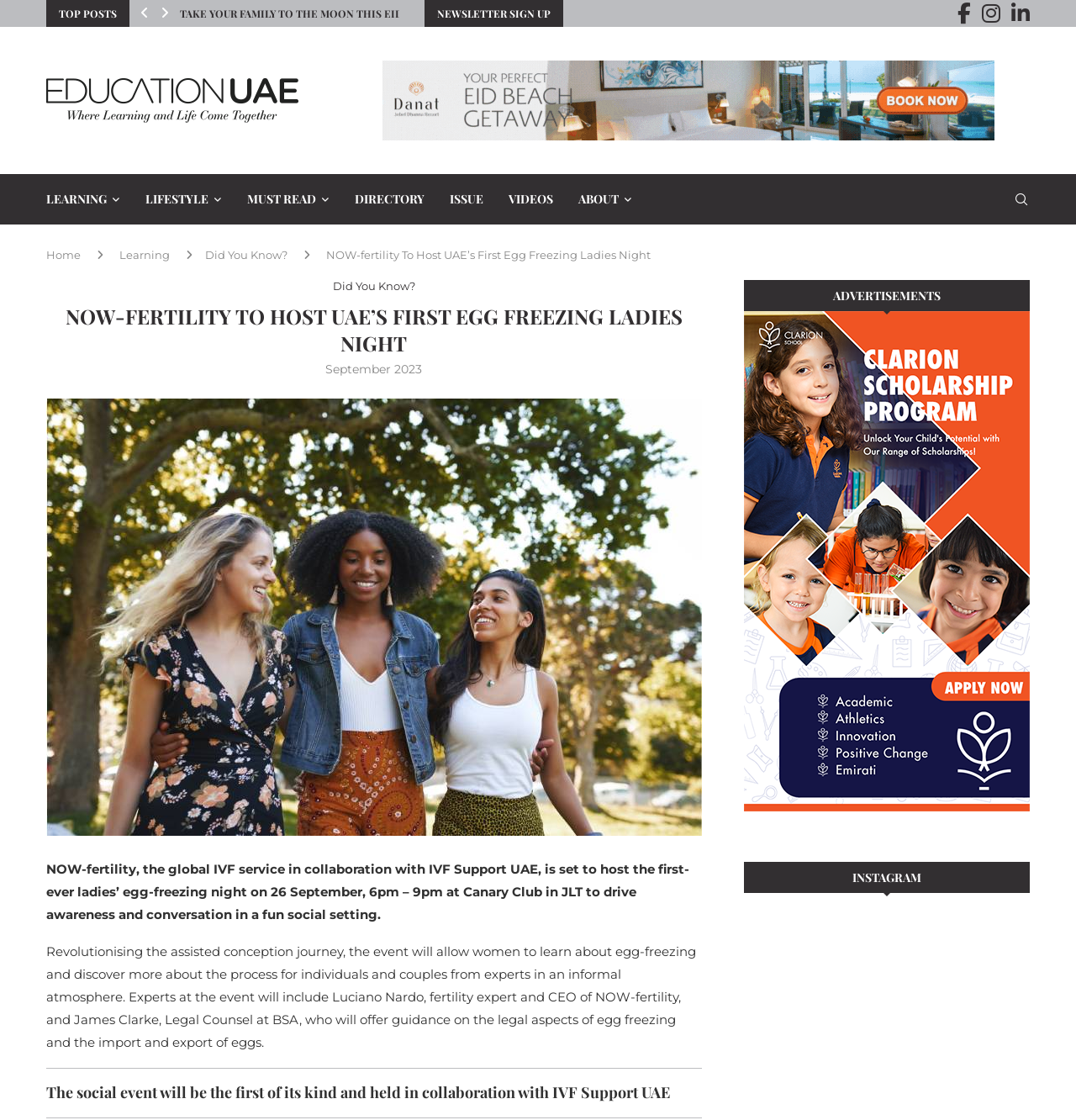What is the location of the event?
Relying on the image, give a concise answer in one word or a brief phrase.

Canary Club in JLT